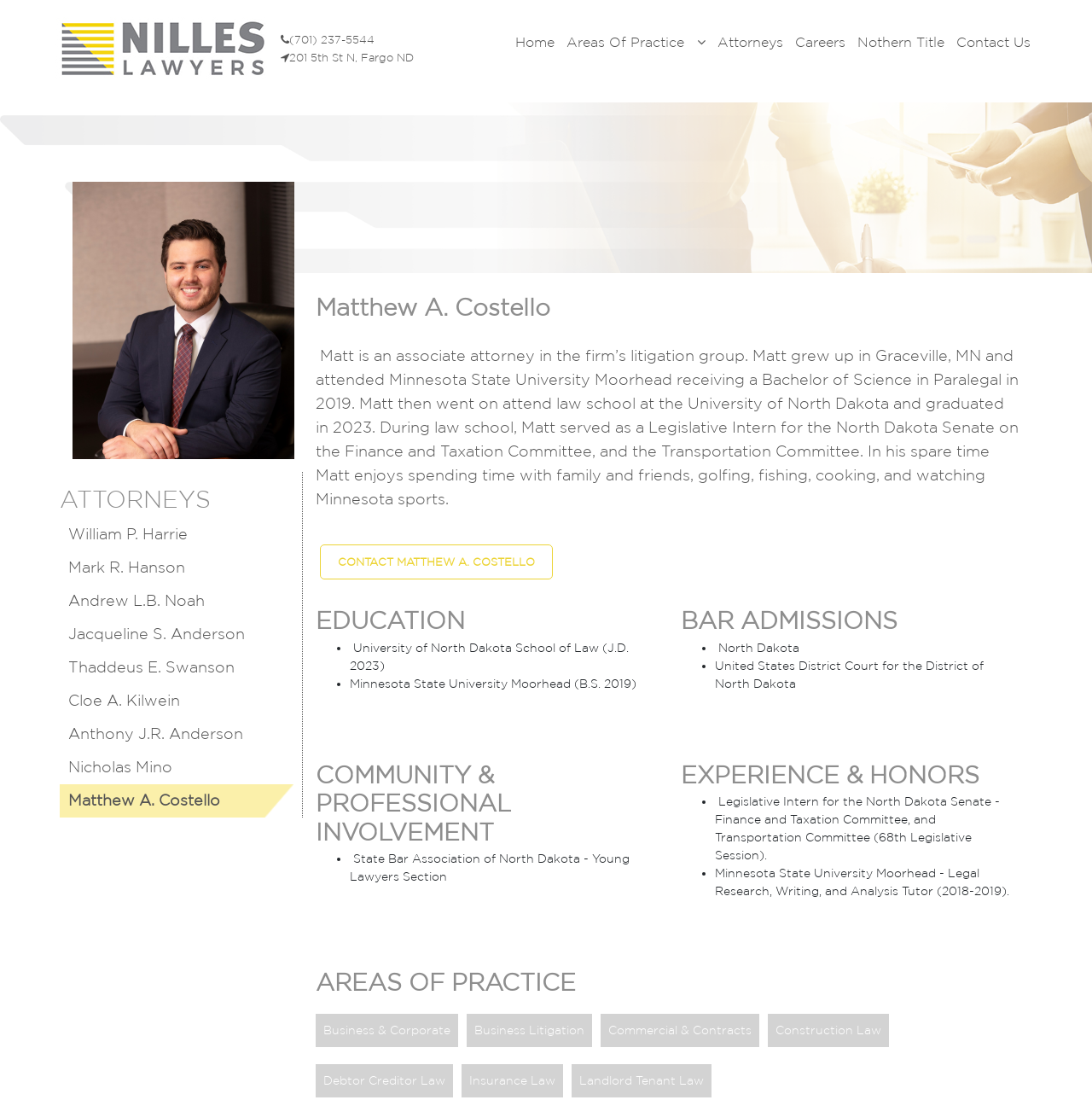Could you determine the bounding box coordinates of the clickable element to complete the instruction: "Click the 'CONTACT MATTHEW A. COSTELLO' button"? Provide the coordinates as four float numbers between 0 and 1, i.e., [left, top, right, bottom].

[0.293, 0.495, 0.506, 0.527]